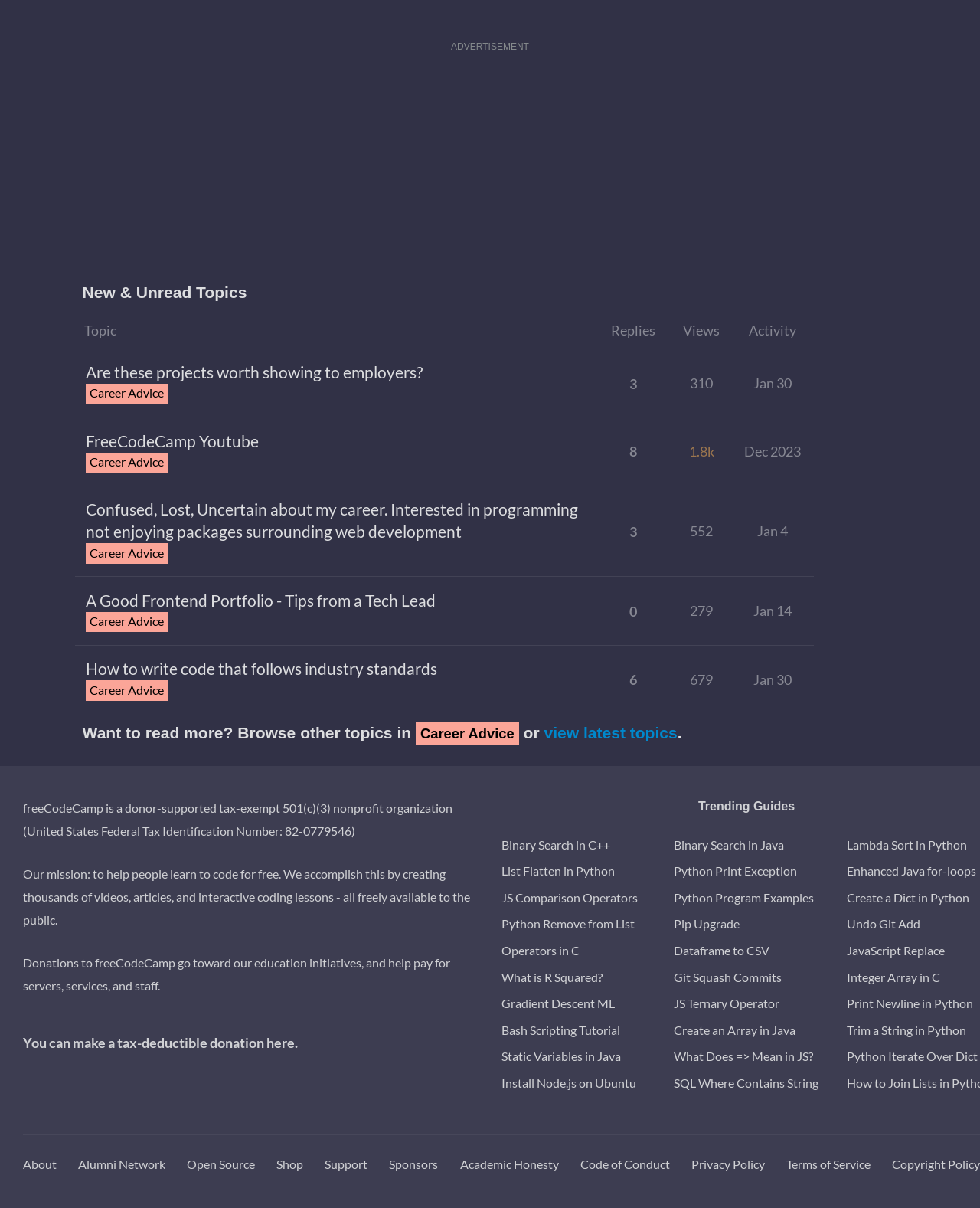How many replies does the topic 'Are these projects worth showing to employers?' have?
Please answer using one word or phrase, based on the screenshot.

3 replies